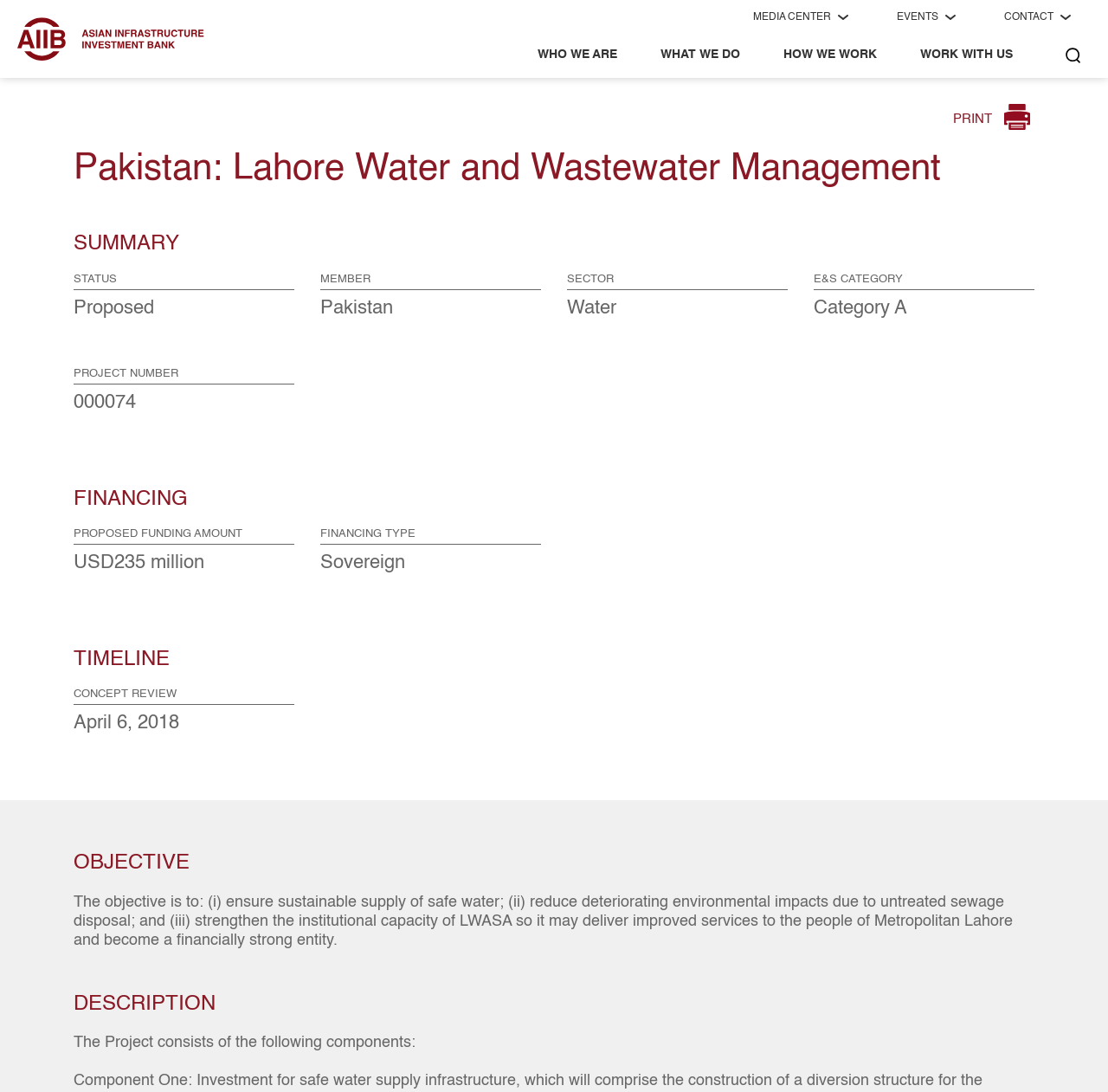Can you determine the bounding box coordinates of the area that needs to be clicked to fulfill the following instruction: "Go to MEDIA CENTER"?

[0.68, 0.0, 0.766, 0.032]